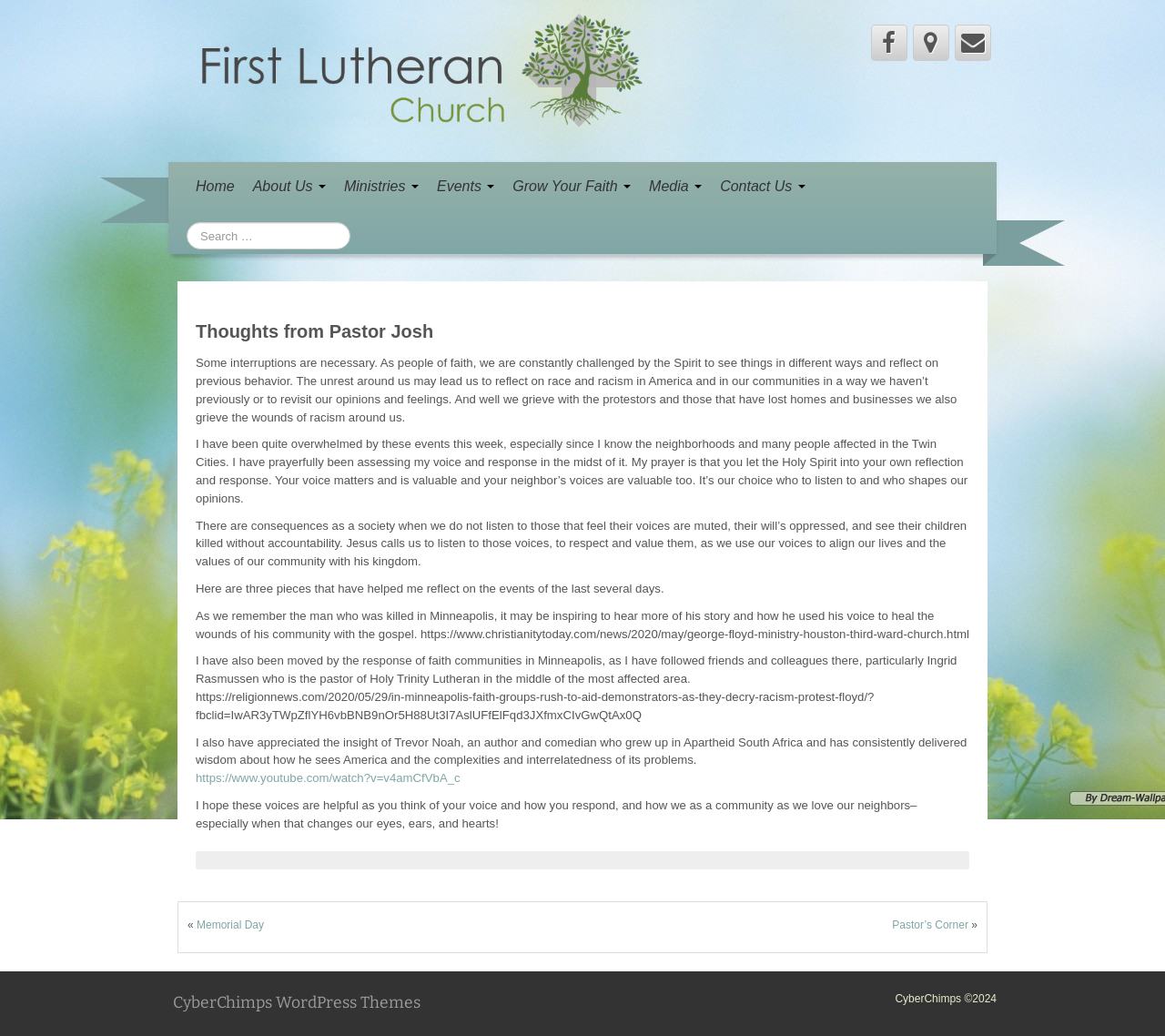What is the name of the church?
Using the image as a reference, answer the question in detail.

The name of the church can be found in the top-left corner of the webpage, where it is written as 'First Lutheran Church' next to the church's logo.